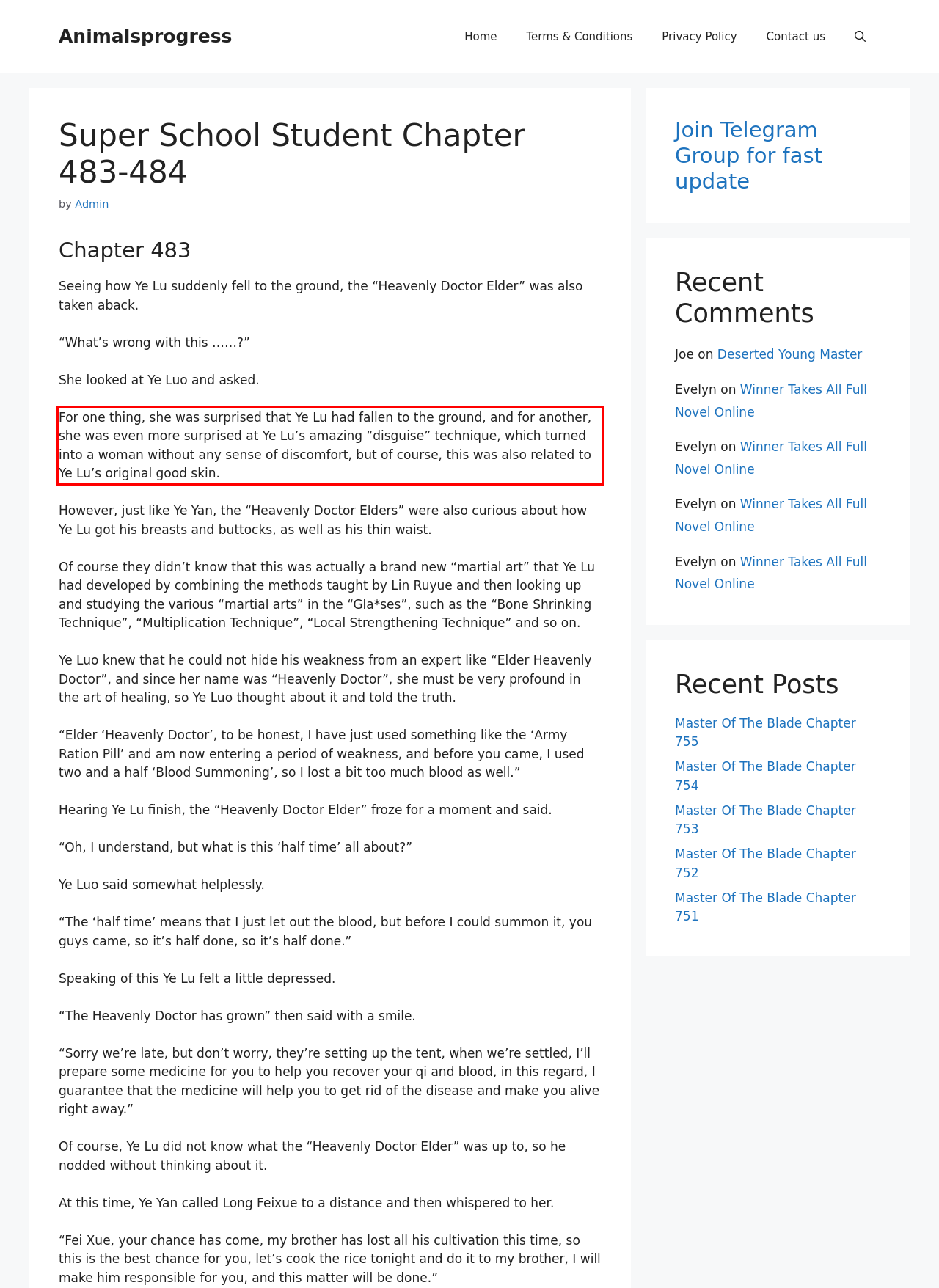Observe the screenshot of the webpage, locate the red bounding box, and extract the text content within it.

For one thing, she was surprised that Ye Lu had fallen to the ground, and for another, she was even more surprised at Ye Lu’s amazing “disguise” technique, which turned into a woman without any sense of discomfort, but of course, this was also related to Ye Lu’s original good skin.